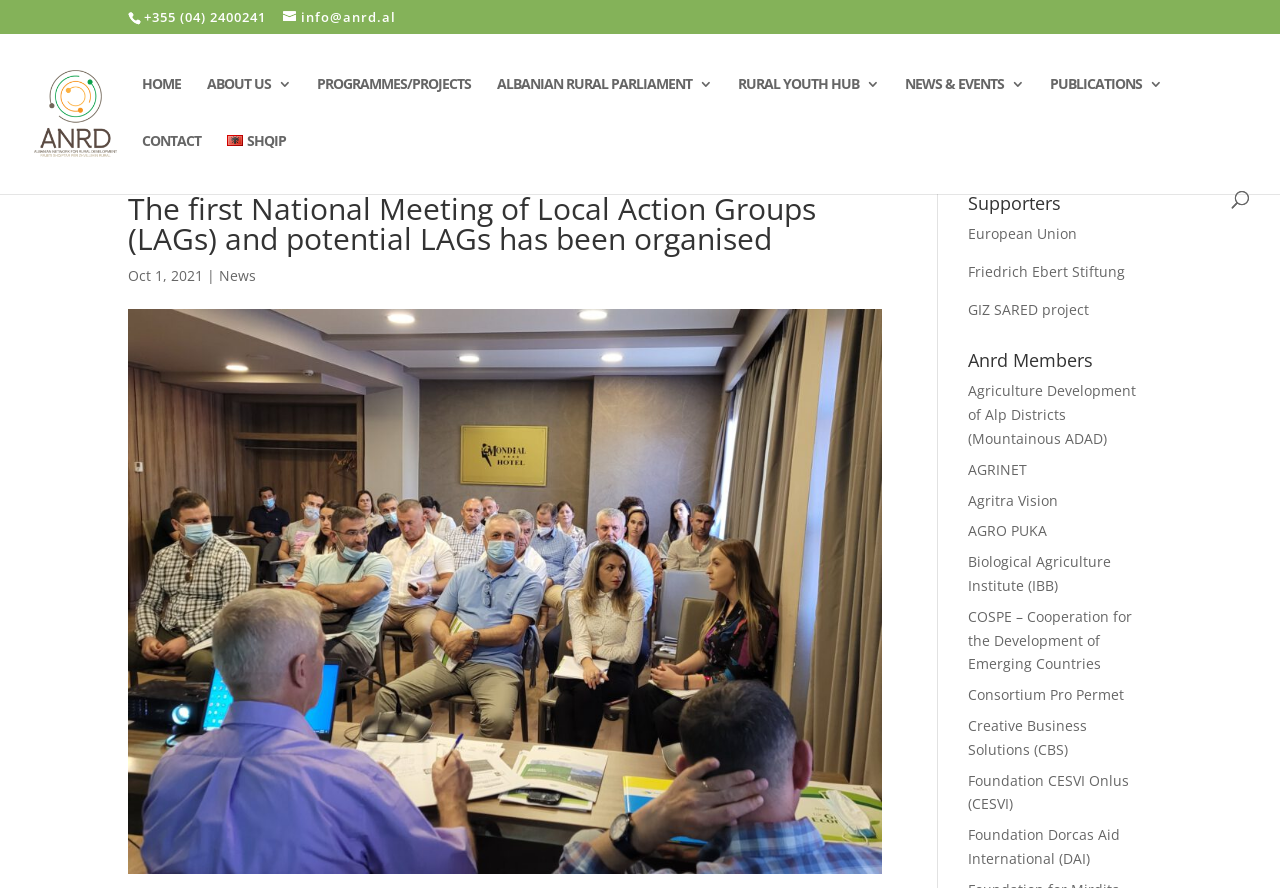Please determine the bounding box coordinates of the element's region to click for the following instruction: "Visit the Albanian Rural Parliament page".

[0.388, 0.086, 0.556, 0.15]